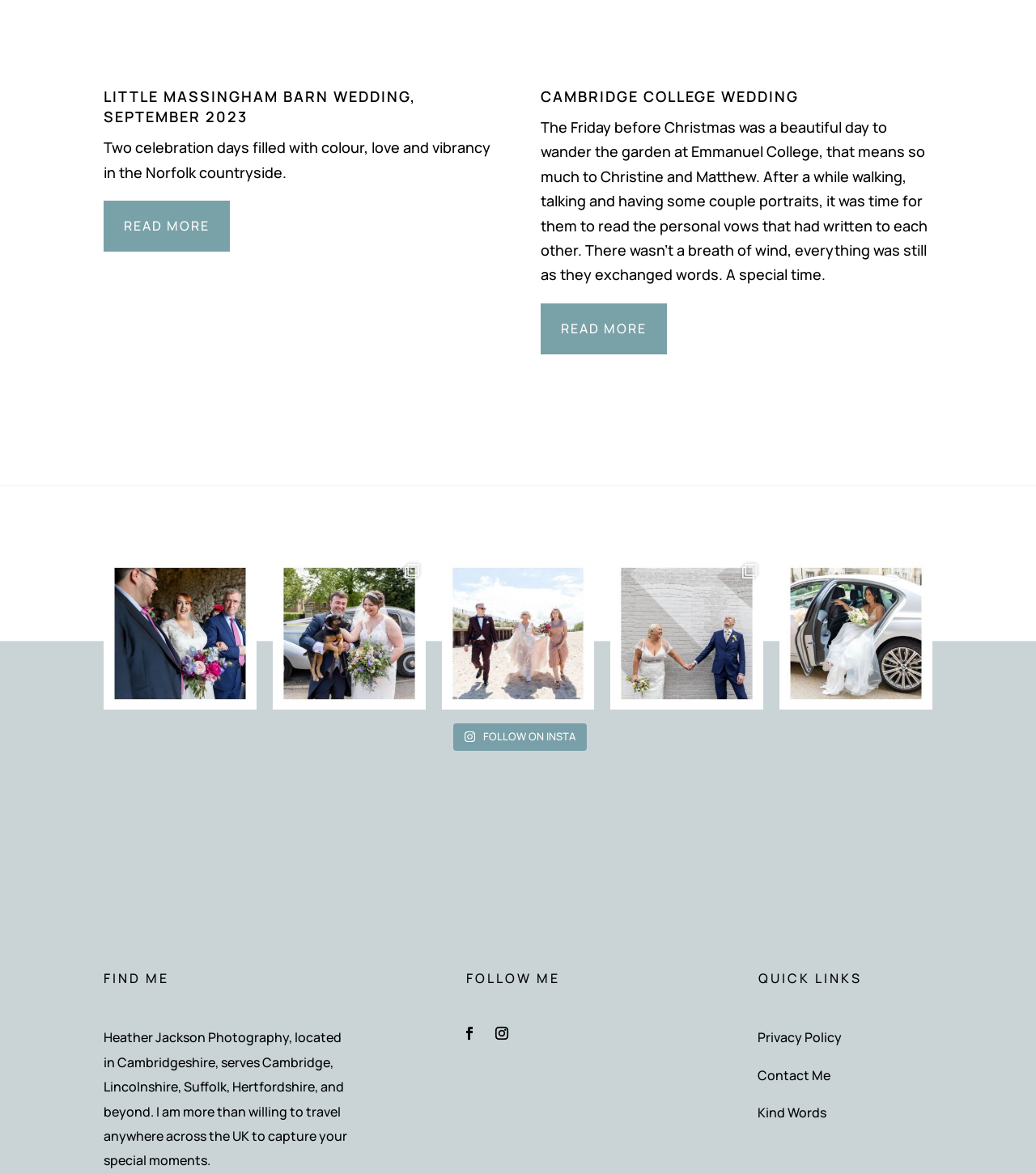Please indicate the bounding box coordinates of the element's region to be clicked to achieve the instruction: "Click on 'LITTLE MASSINGHAM BARN WEDDING, SEPTEMBER 2023' to read more". Provide the coordinates as four float numbers between 0 and 1, i.e., [left, top, right, bottom].

[0.1, 0.074, 0.402, 0.108]